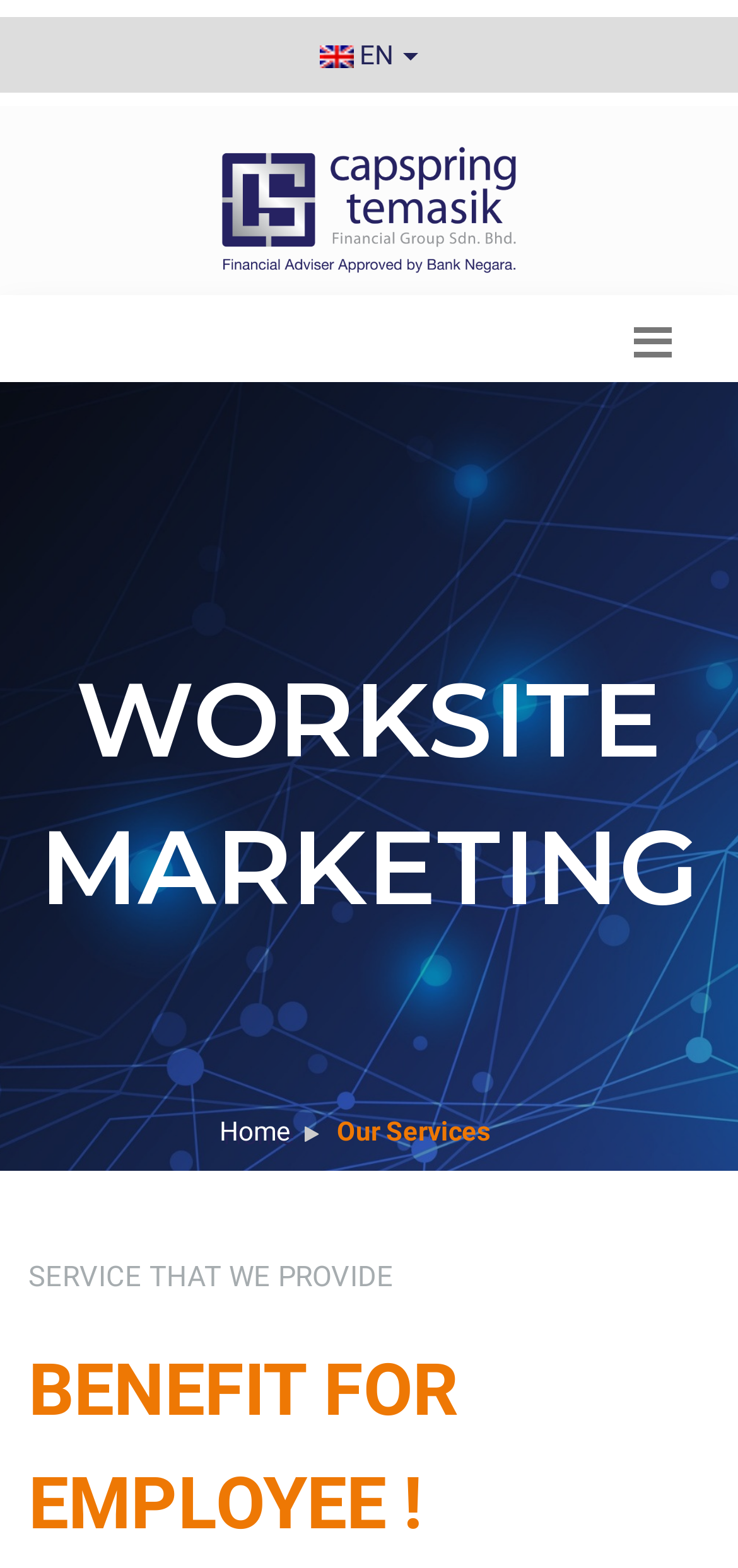How many main navigation links are present?
Based on the screenshot, respond with a single word or phrase.

2